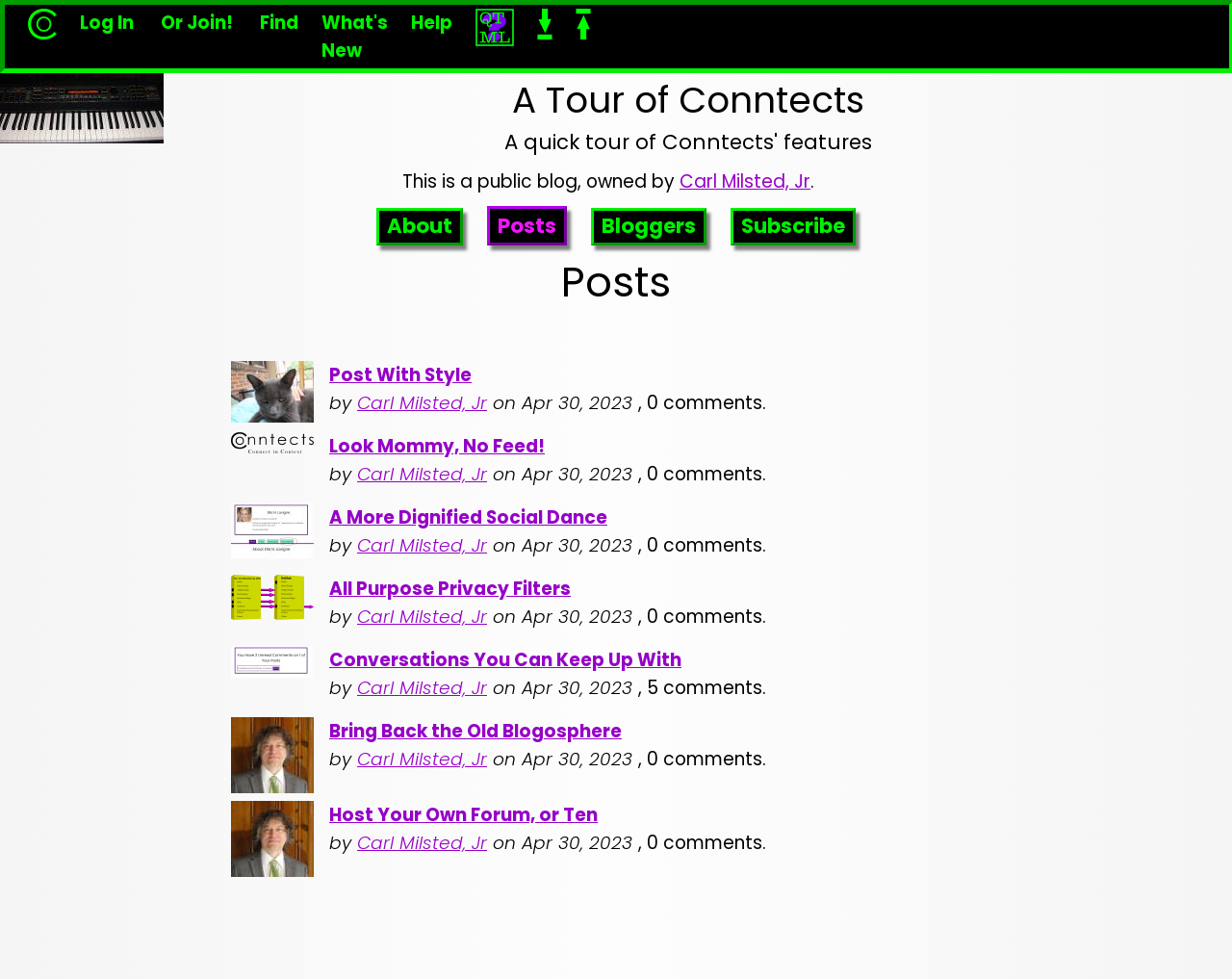Provide a single word or phrase to answer the given question: 
What is the purpose of the link 'Subscribe'?

To subscribe to the blog